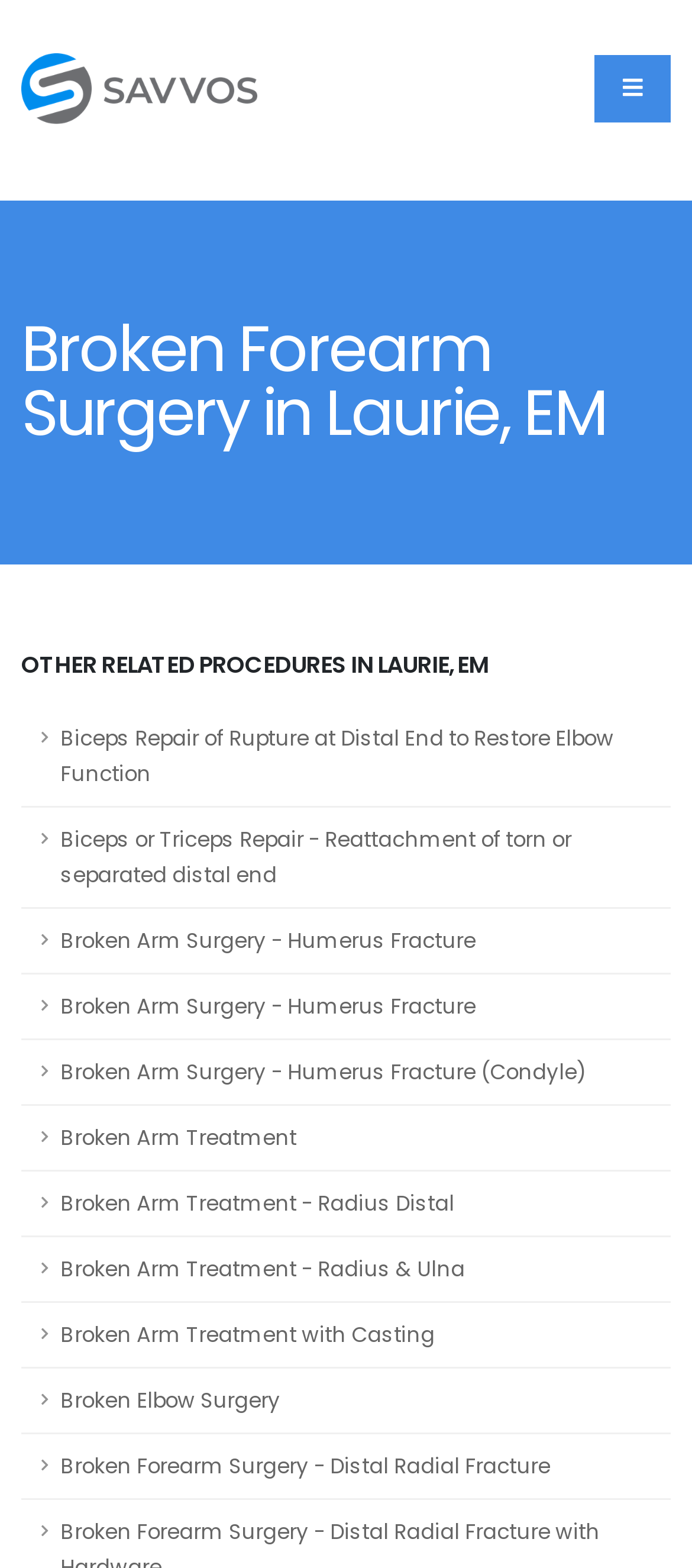Give a one-word or phrase response to the following question: What is the logo of the website?

Savvos Health